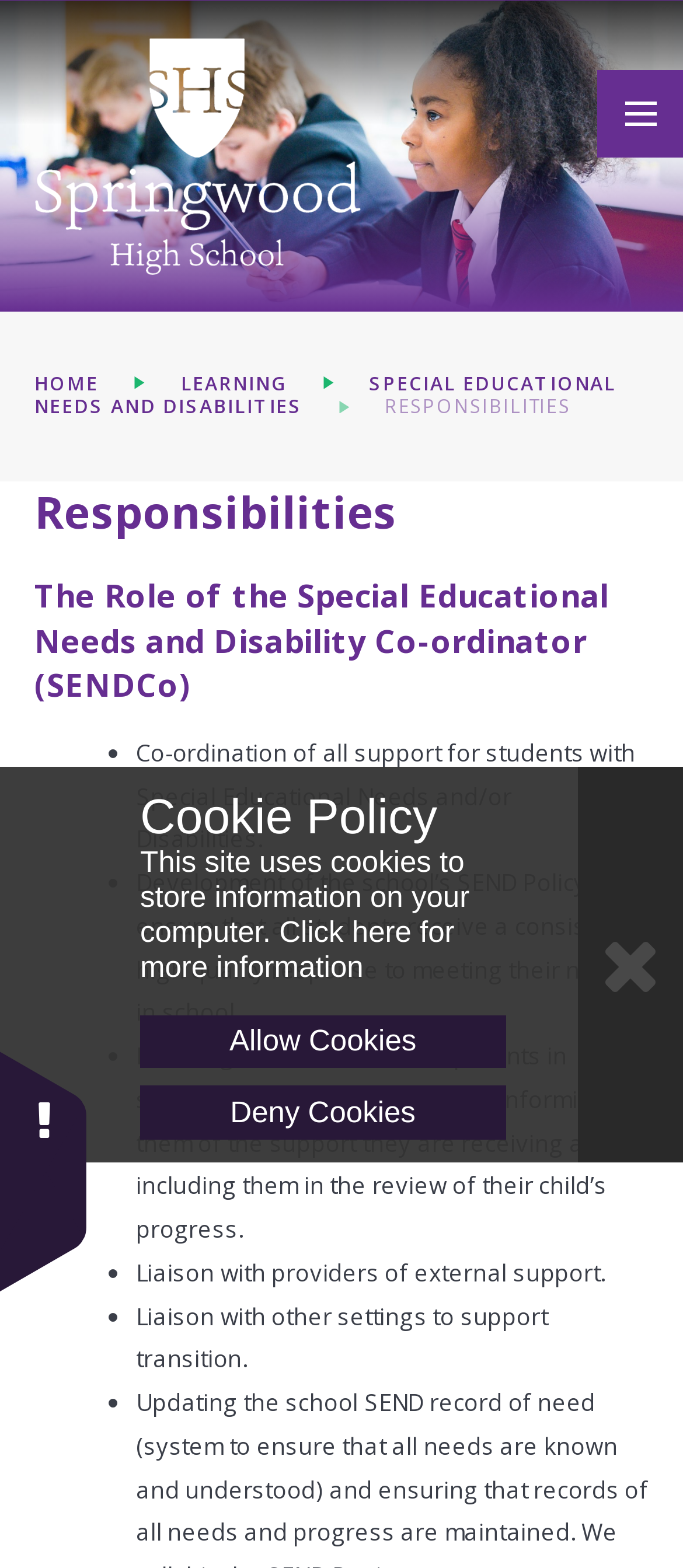Kindly provide the bounding box coordinates of the section you need to click on to fulfill the given instruction: "Click the 'RESPONSIBILITIES' link".

[0.563, 0.252, 0.836, 0.267]